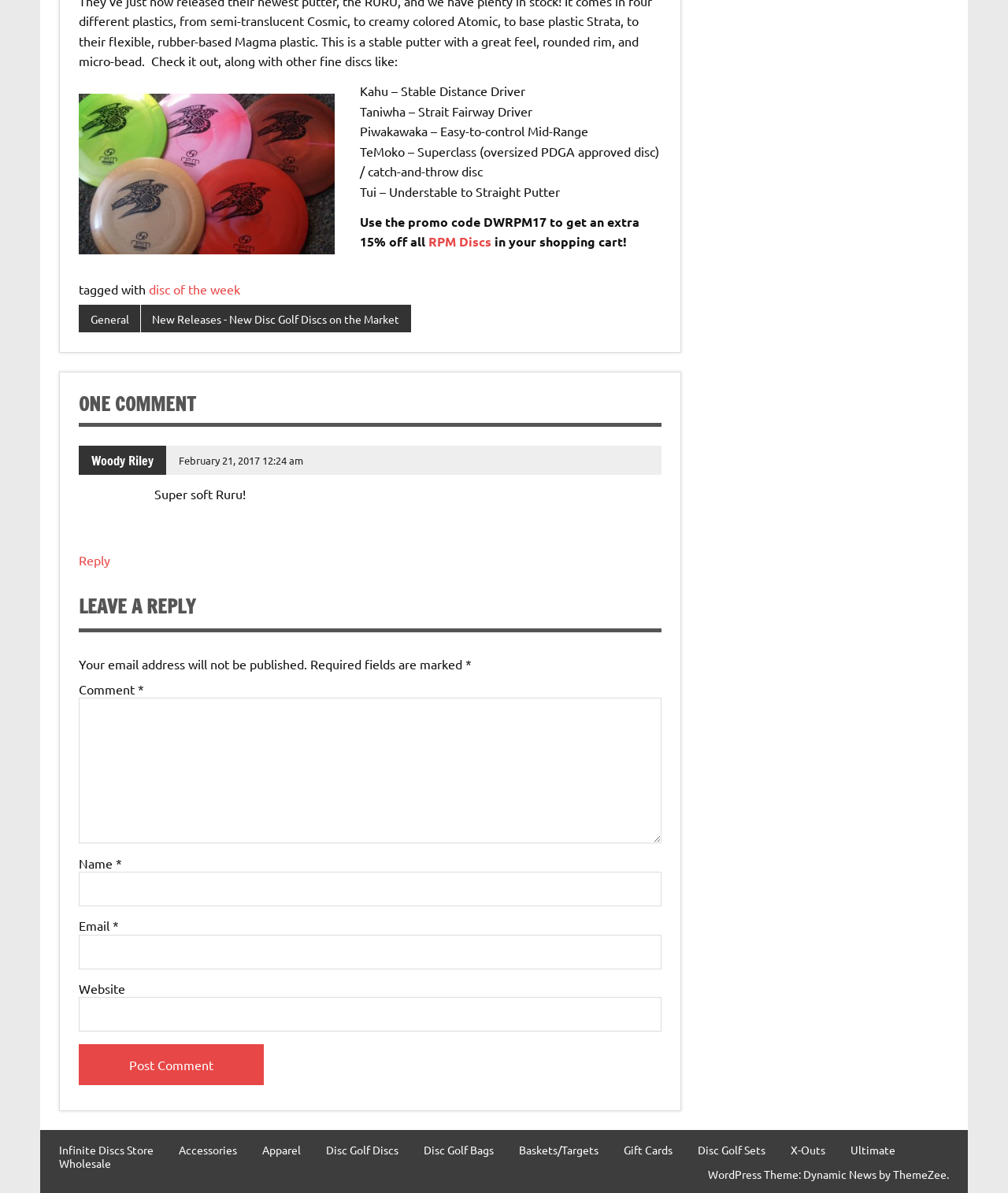Provide the bounding box coordinates for the specified HTML element described in this description: "ACCC Twitter". The coordinates should be four float numbers ranging from 0 to 1, in the format [left, top, right, bottom].

None